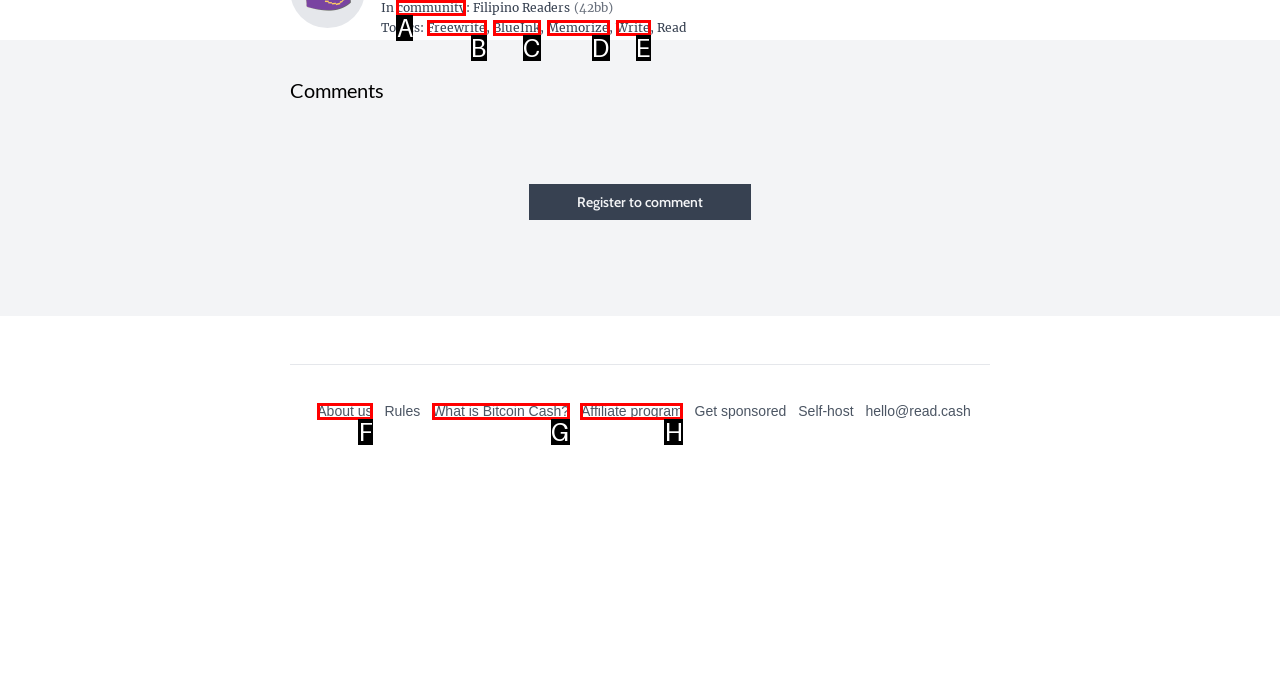Point out which HTML element you should click to fulfill the task: Click on the community link.
Provide the option's letter from the given choices.

A